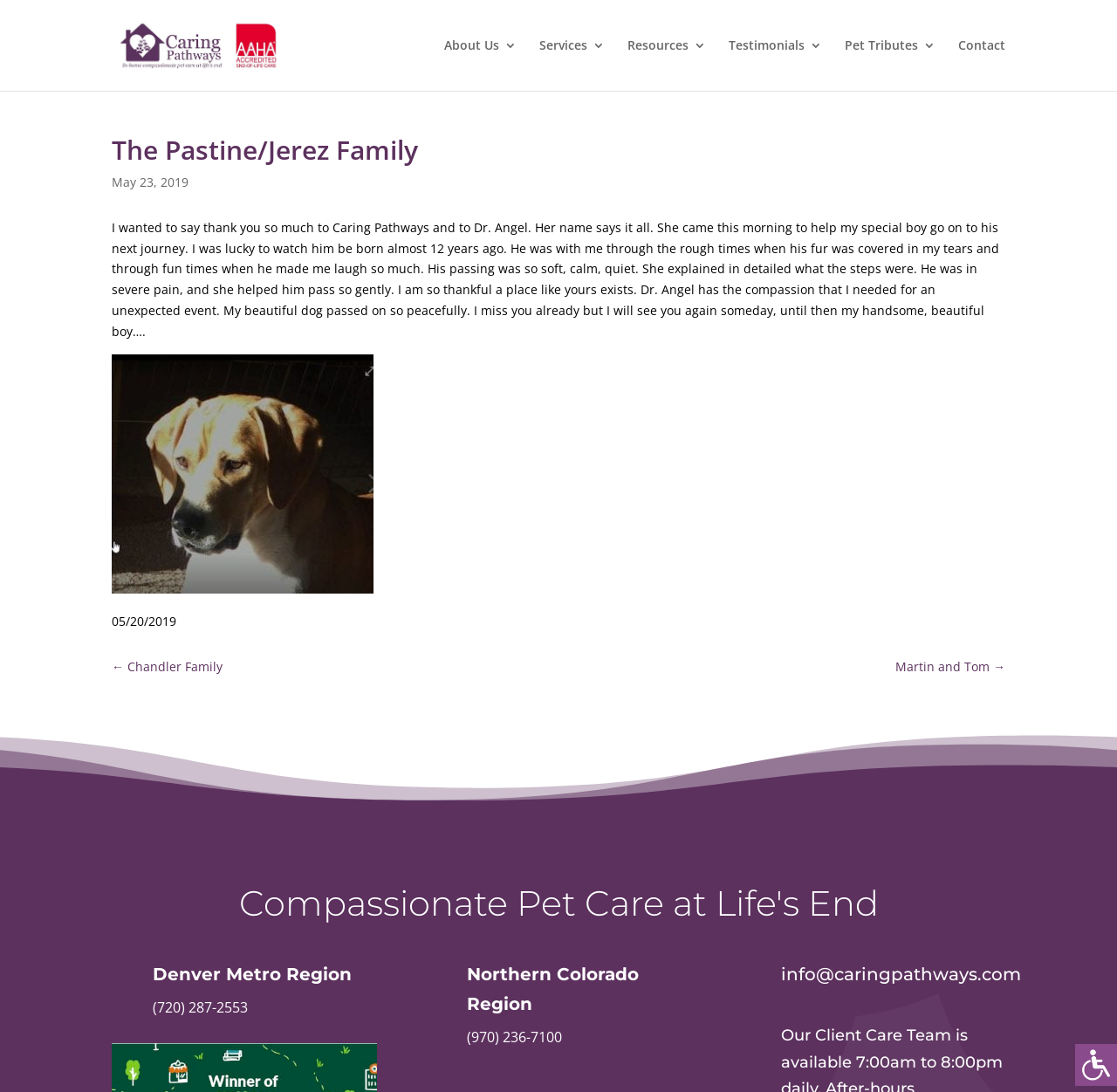Determine which piece of text is the heading of the webpage and provide it.

The Pastine/Jerez Family